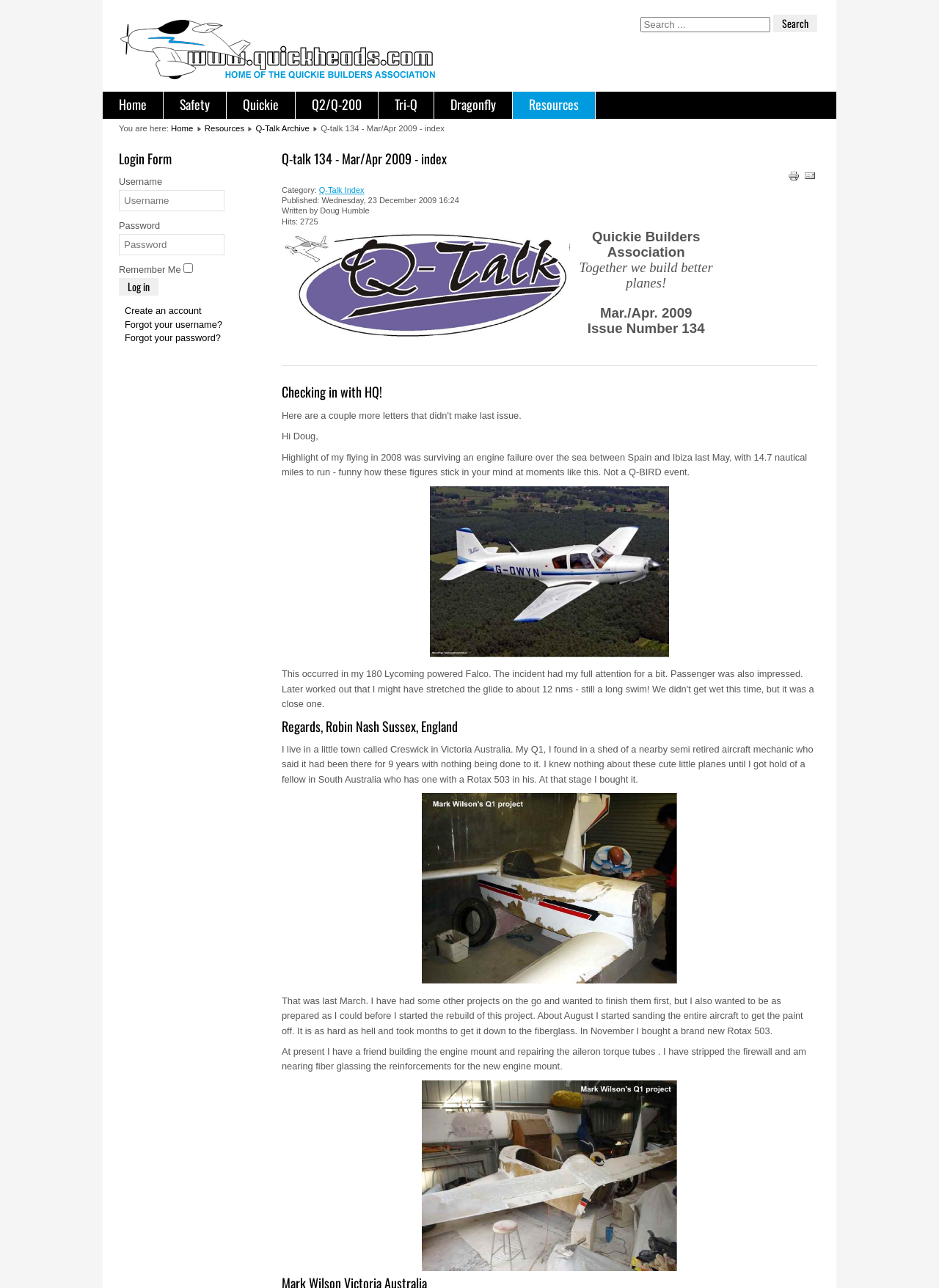Illustrate the webpage thoroughly, mentioning all important details.

The webpage is the home of the Quickie Builders Association, a community for builders and enthusiasts of Quickie aircraft. At the top left, there is a link to the website "www.quickheads.com" accompanied by an image. Next to it, there is a search bar with a search button. Below these elements, there is a navigation menu with links to various sections, including "Home", "Safety", "Quickie", "Q2/Q-200", "Tri-Q", "Dragonfly", and "Resources".

On the left side, there is a breadcrumb trail indicating the current location, with links to "Home" and "Resources". Below it, there is a login form with fields for username and password, a "Remember Me" checkbox, and a "Log in" button. There are also links to create an account, forgot username, and forgot password.

The main content area is divided into two sections. The top section has a heading "Q-talk 134 - Mar/Apr 2009 - index" and contains links to print and email the page, as well as a description list with details about the category, publication date, author, and hits.

The bottom section is a layout table with two columns. The left column contains an image, while the right column has a heading "Quickie Builders Association" followed by a subheading "Together we build better planes! Mar./Apr. 2009 Issue Number 134". Below this, there is a separator line, followed by a heading "Checking in with HQ!" and several paragraphs of text with images, describing the experiences of two individuals, Robin Nash and an unnamed person from Australia, with their Quickie aircraft.

Throughout the page, there are several images, including a logo, icons for print and email, and photos of aircraft and people. The overall layout is organized, with clear headings and concise text, making it easy to navigate and read.